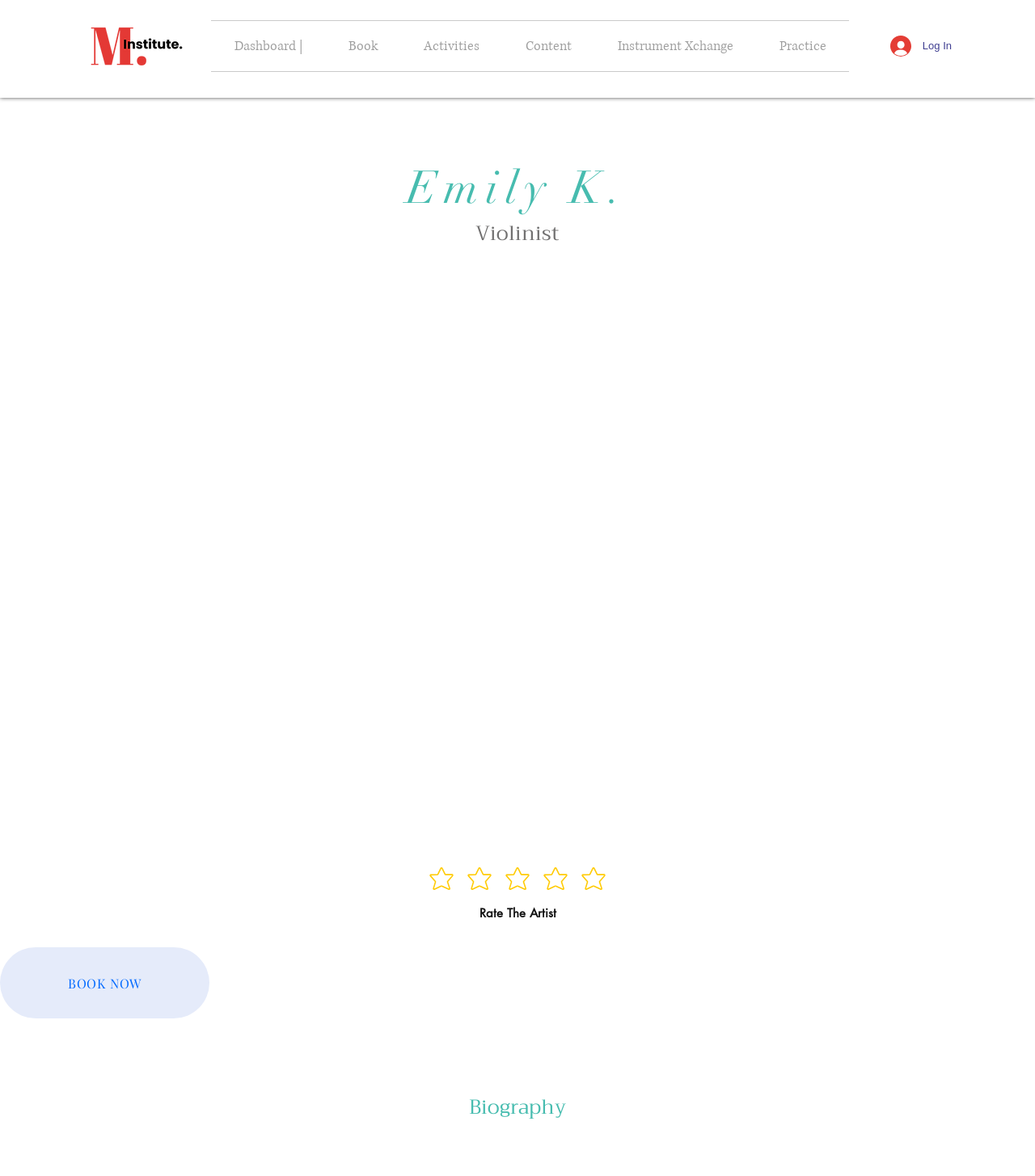What is the text above the 'BOOK NOW' button?
Using the picture, provide a one-word or short phrase answer.

Biography